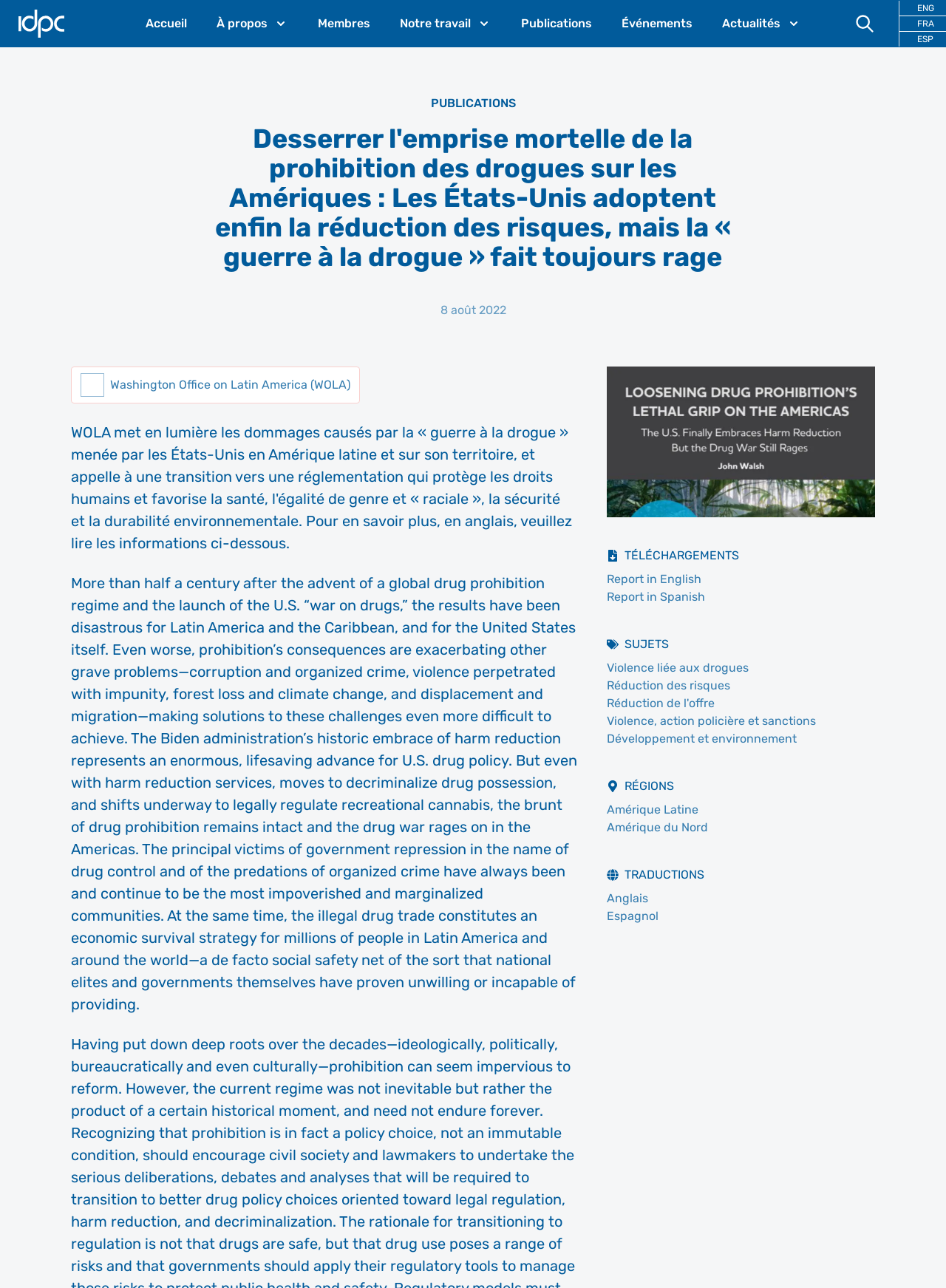Identify the main title of the webpage and generate its text content.

Desserrer l'emprise mortelle de la prohibition des drogues sur les Amériques : Les États-Unis adoptent enfin la réduction des risques, mais la « guerre à la drogue » fait toujours rage